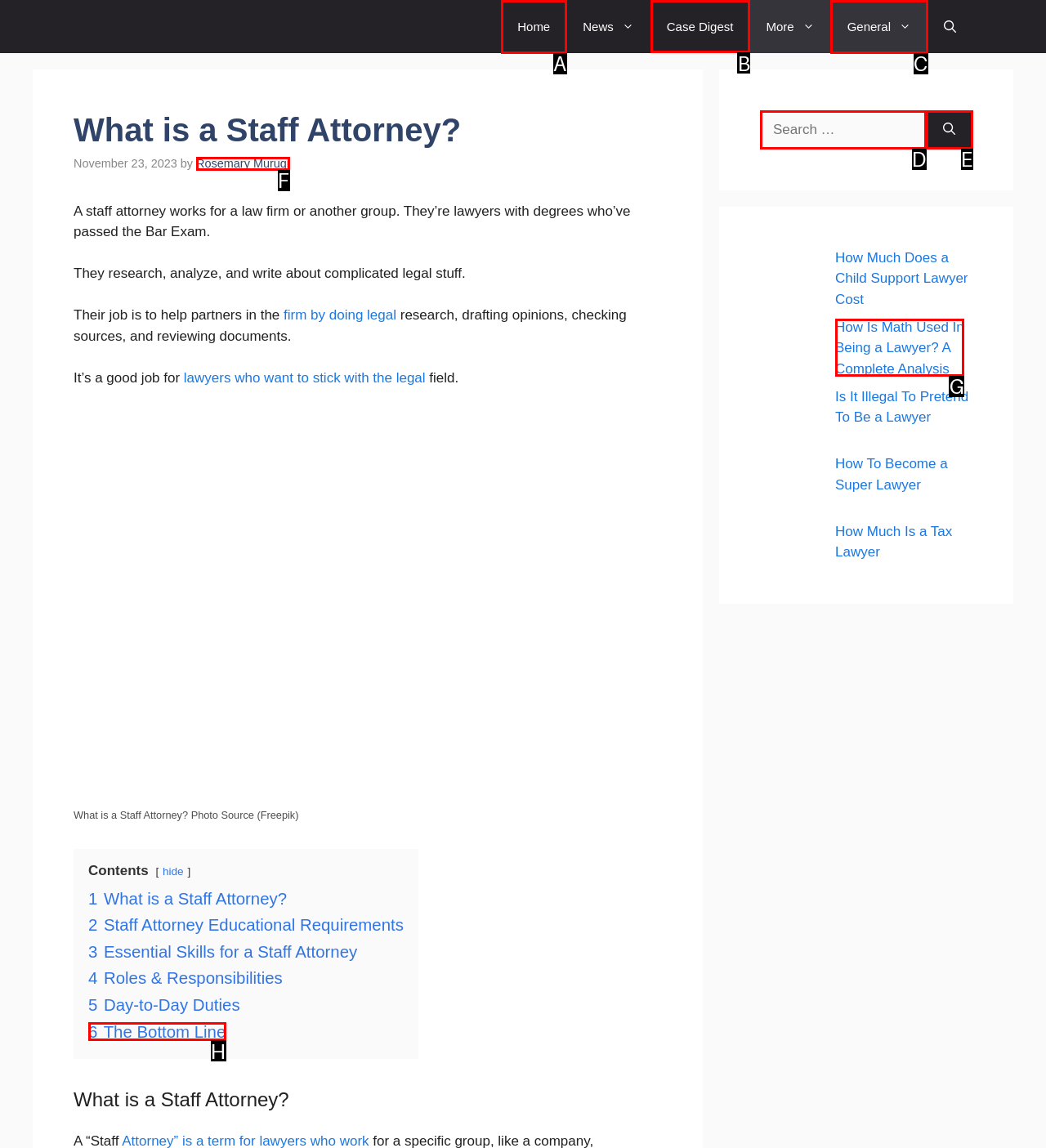Determine the right option to click to perform this task: Visit PRESS
Answer with the correct letter from the given choices directly.

None